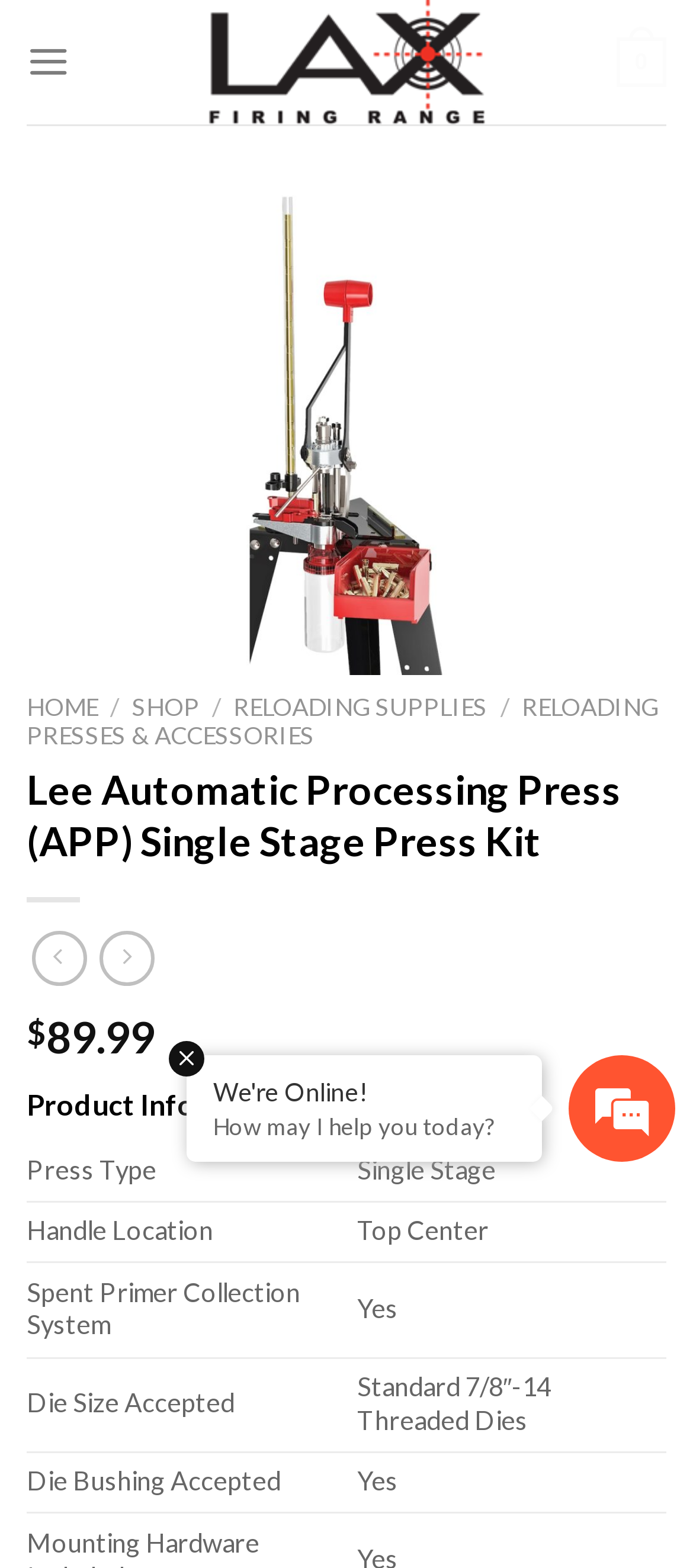Find the bounding box coordinates of the UI element according to this description: "Reloading Presses & Accessories".

[0.038, 0.441, 0.95, 0.479]